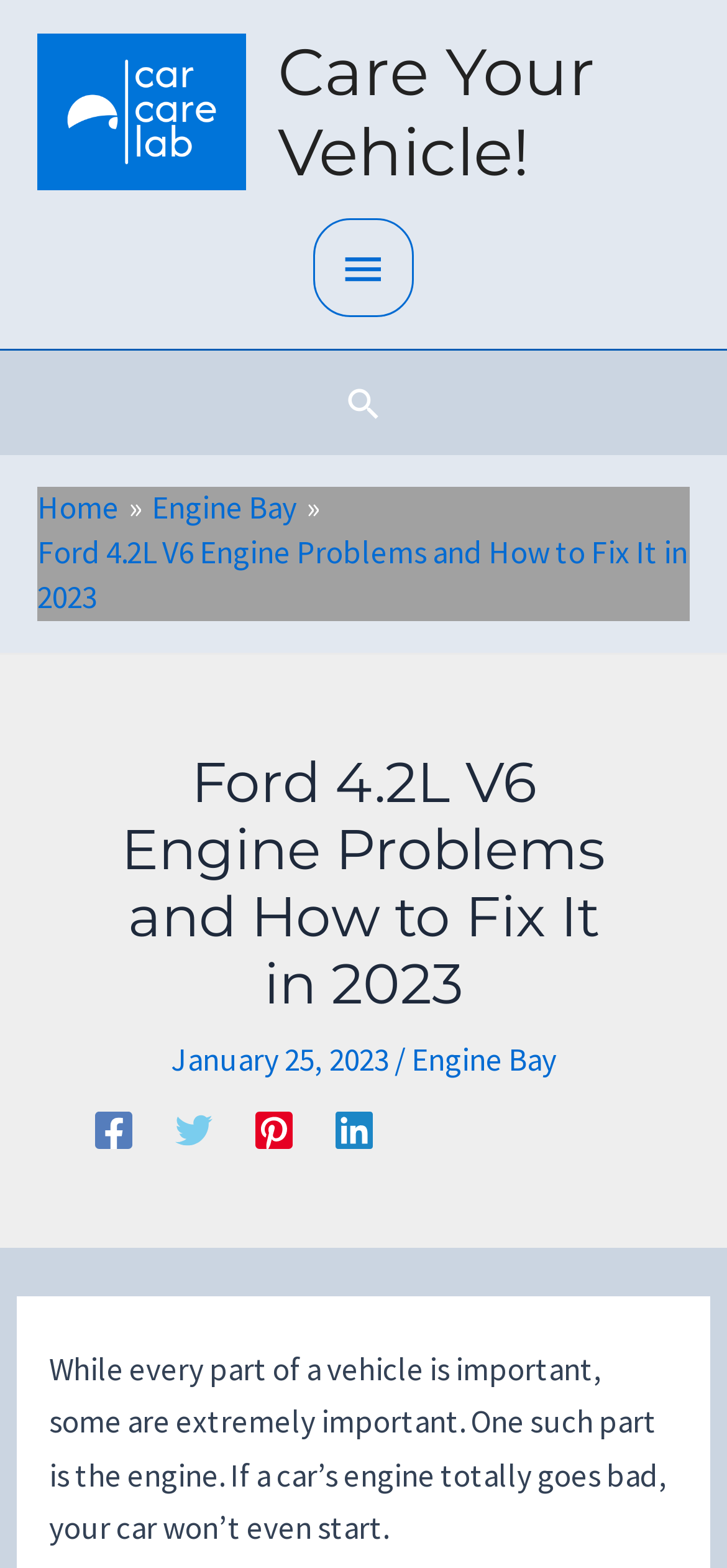Please identify the bounding box coordinates of the element's region that should be clicked to execute the following instruction: "Click the main menu button". The bounding box coordinates must be four float numbers between 0 and 1, i.e., [left, top, right, bottom].

[0.431, 0.139, 0.569, 0.203]